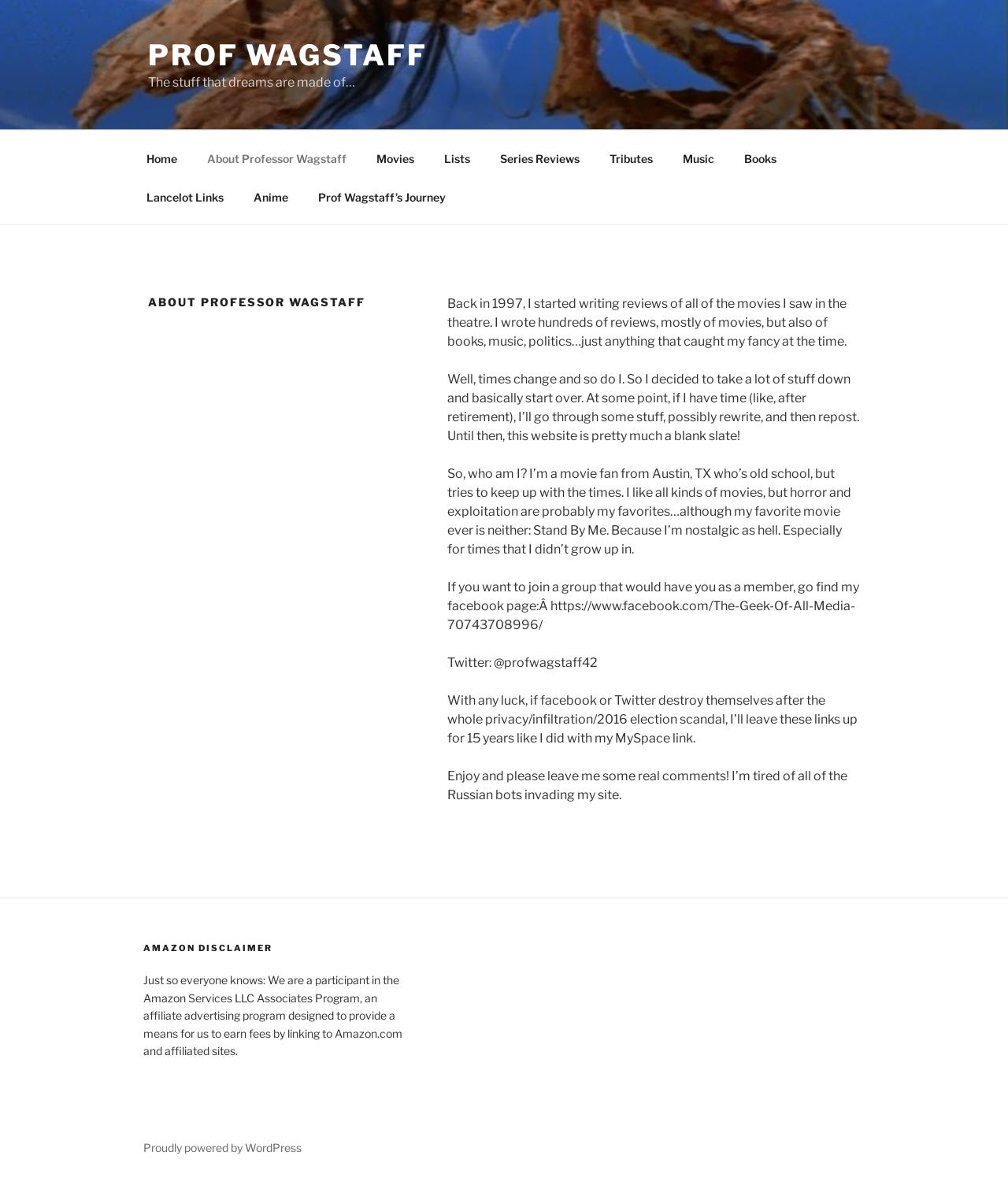Please identify the coordinates of the bounding box that should be clicked to fulfill this instruction: "Click on the Prof Wagstaff link".

[0.147, 0.032, 0.424, 0.061]